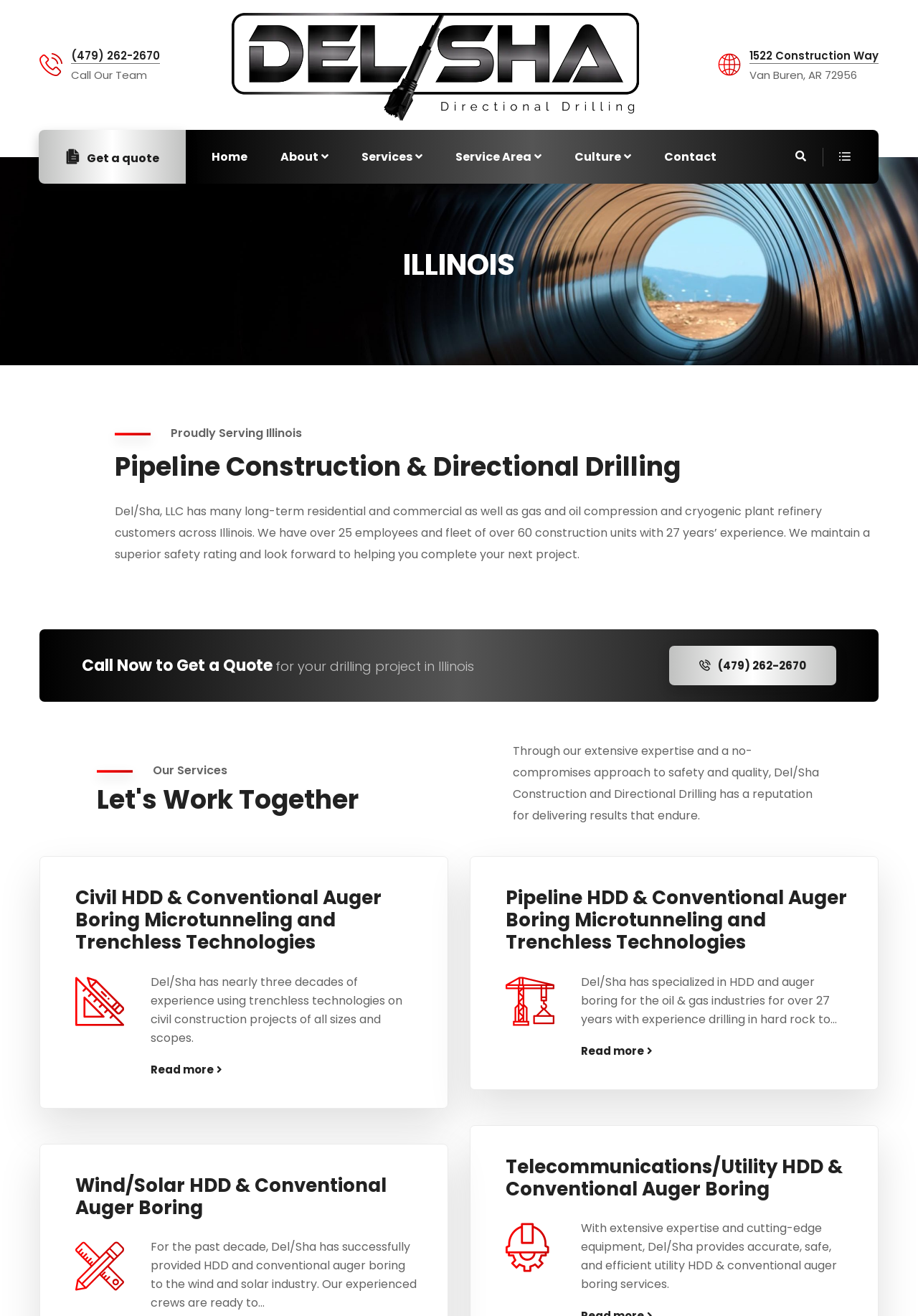Describe all visible elements and their arrangement on the webpage.

This webpage is about Del/Sha Directional Drilling, a company that provides directional drilling and pipeline construction services in Illinois. At the top of the page, there is a phone number, "(479) 262-2670", and a call-to-action button "Call Our Team". Below this, there is a logo of the company, which is also a link to the company's homepage.

On the top-right side of the page, there is an address, "1522 Construction Way, Van Buren, AR 72956". Next to this, there are several links to different sections of the website, including "Home", "About", "Services", "Service Area", "Culture", and "Contact".

The main content of the page is divided into several sections. The first section has a heading "ILLINOIS" and describes the company's services in Illinois. There is a paragraph of text that explains the company's experience and capabilities in the state. Below this, there is a call-to-action button "Get a Quote" and a phone number.

The next section has a heading "Pipeline Construction & Directional Drilling" and describes the company's services in more detail. There are several paragraphs of text that explain the company's experience, safety record, and capabilities. There are also several links to different services, including "Civil HDD & Conventional Auger Boring Microtunneling and Trenchless Technologies", "Pipeline HDD & Conventional Auger Boring Microtunneling and Trenchless Technologies", "Telecommunications/Utility HDD & Conventional Auger Boring", and "Wind/Solar HDD & Conventional Auger Boring".

Each of these sections has a heading and a brief description of the service, followed by a link to read more. There are also several static text elements that provide additional information about each service.

At the bottom of the page, there is a search bar with a placeholder text "Enter Keywords..." and a search button.